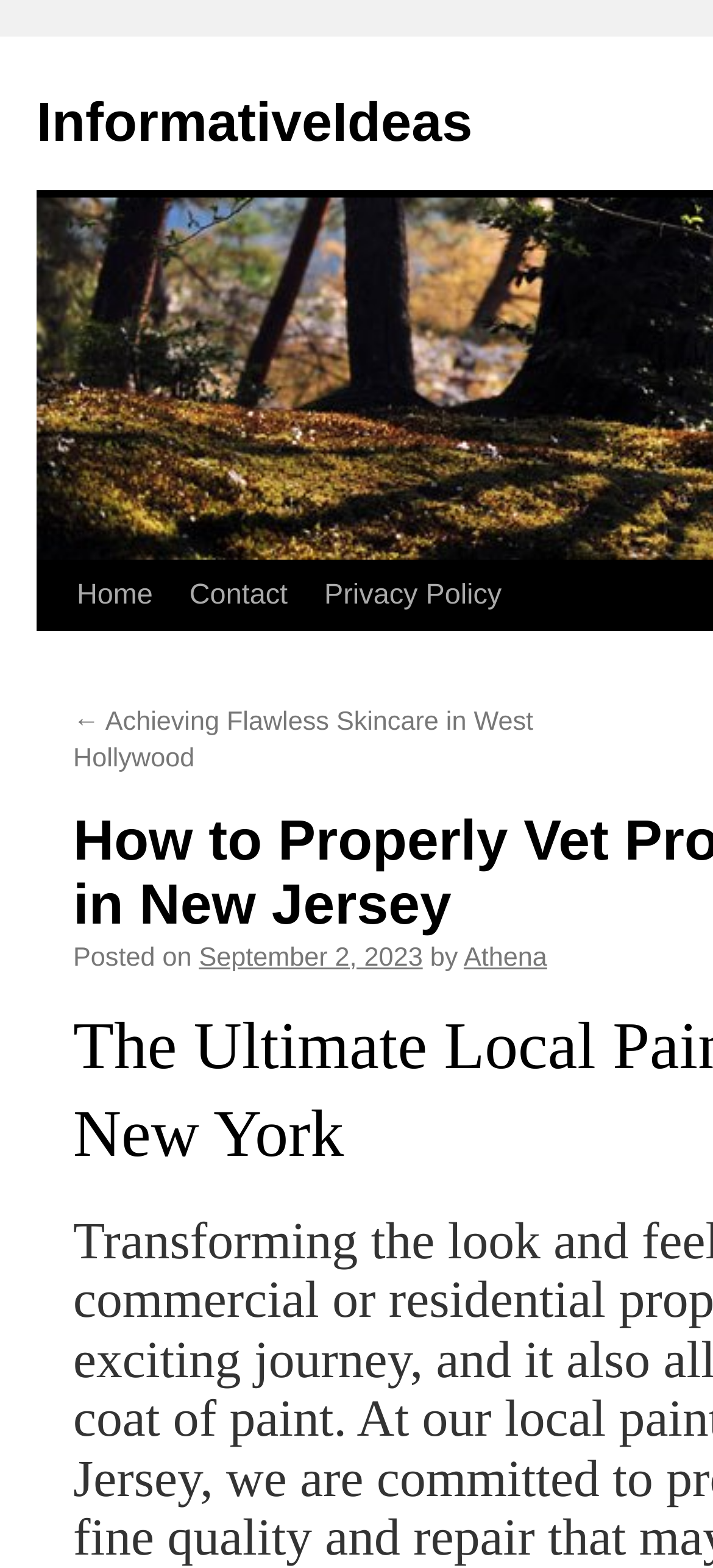Specify the bounding box coordinates of the region I need to click to perform the following instruction: "visit privacy policy page". The coordinates must be four float numbers in the range of 0 to 1, i.e., [left, top, right, bottom].

[0.429, 0.358, 0.729, 0.402]